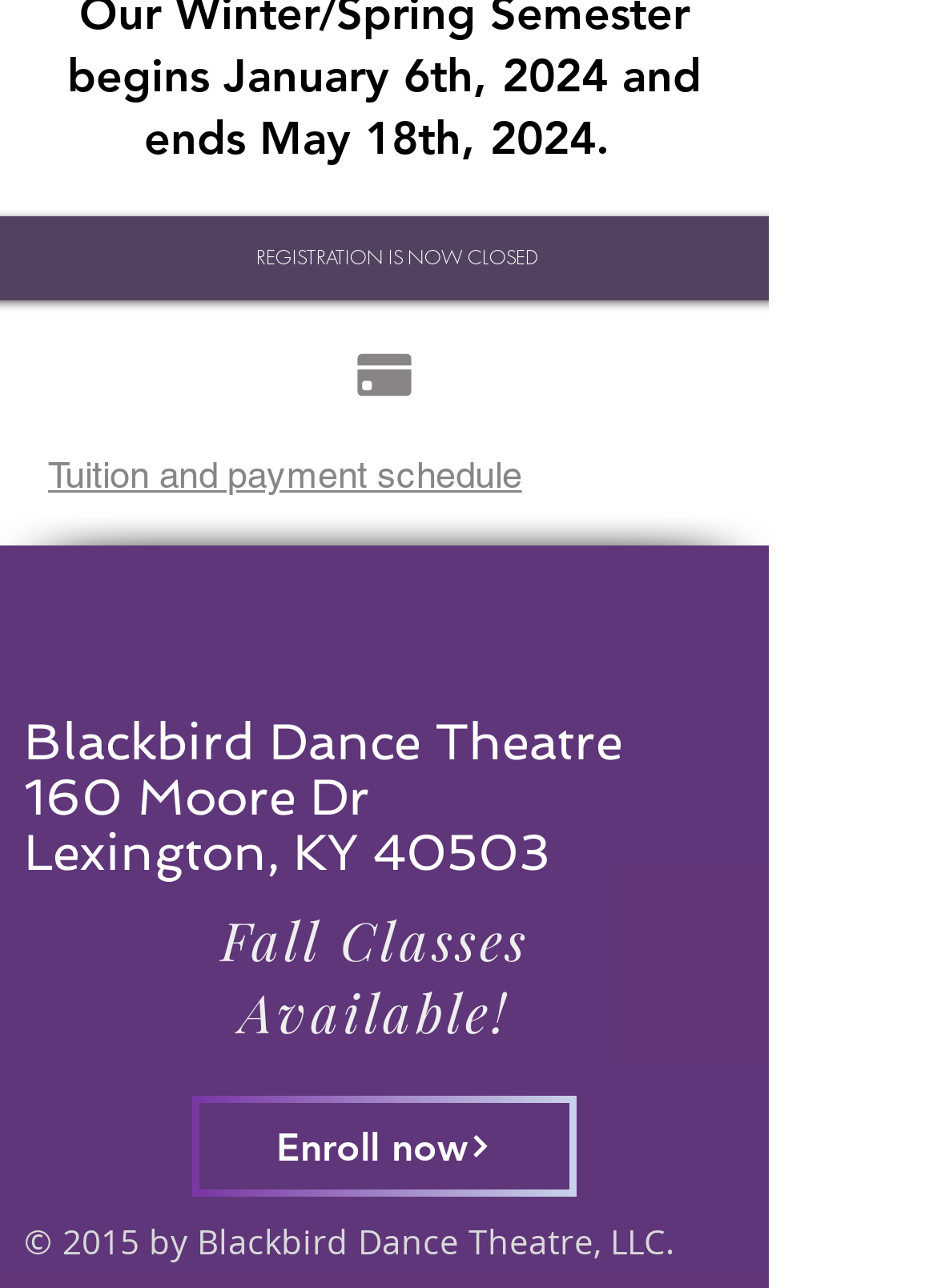Based on the description "aria-label="Instagram - White Circle"", find the bounding box of the specified UI element.

[0.297, 0.47, 0.387, 0.535]